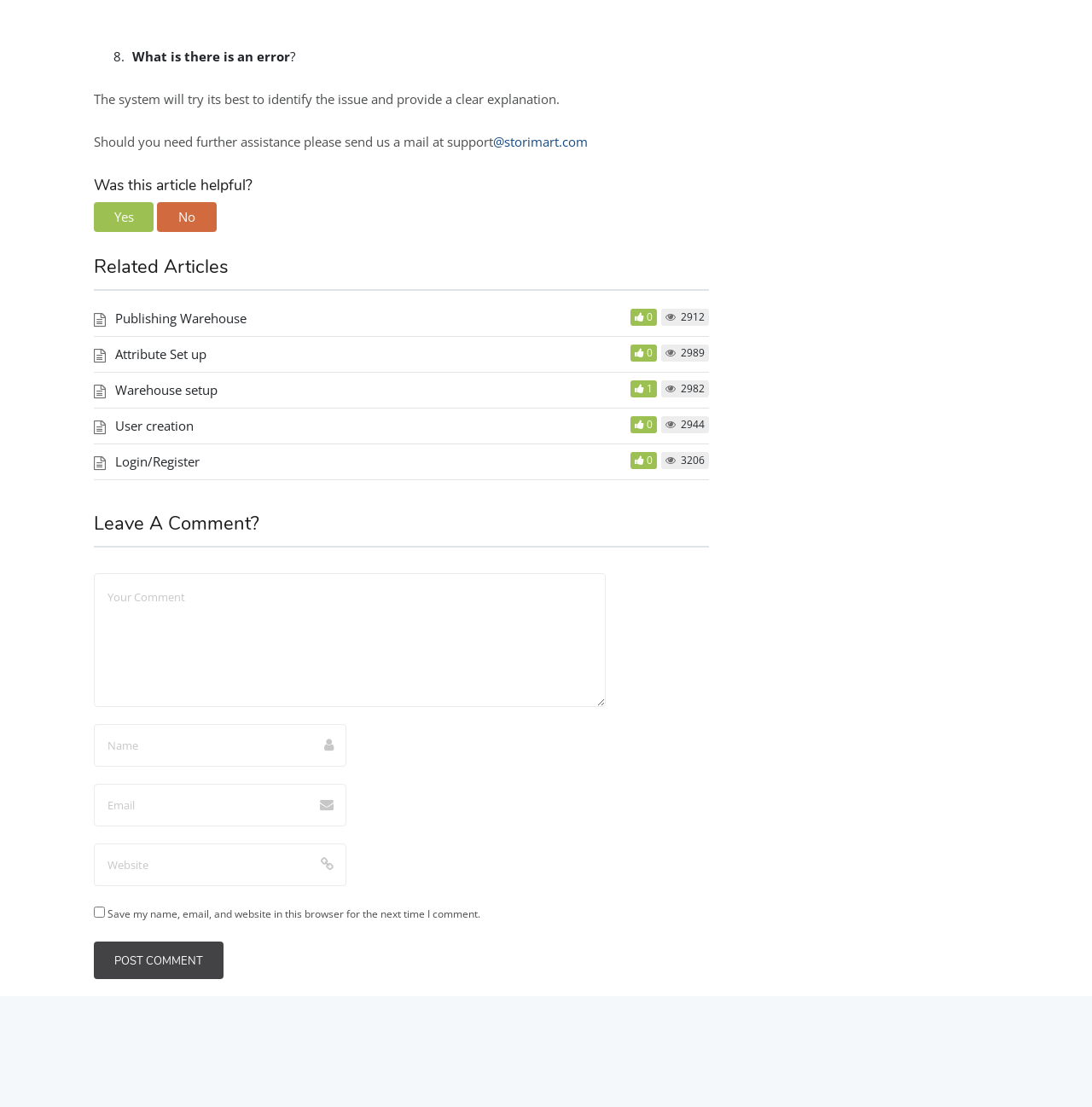Identify the bounding box coordinates for the element you need to click to achieve the following task: "Click No to indicate the article is not helpful". Provide the bounding box coordinates as four float numbers between 0 and 1, in the form [left, top, right, bottom].

[0.144, 0.183, 0.198, 0.21]